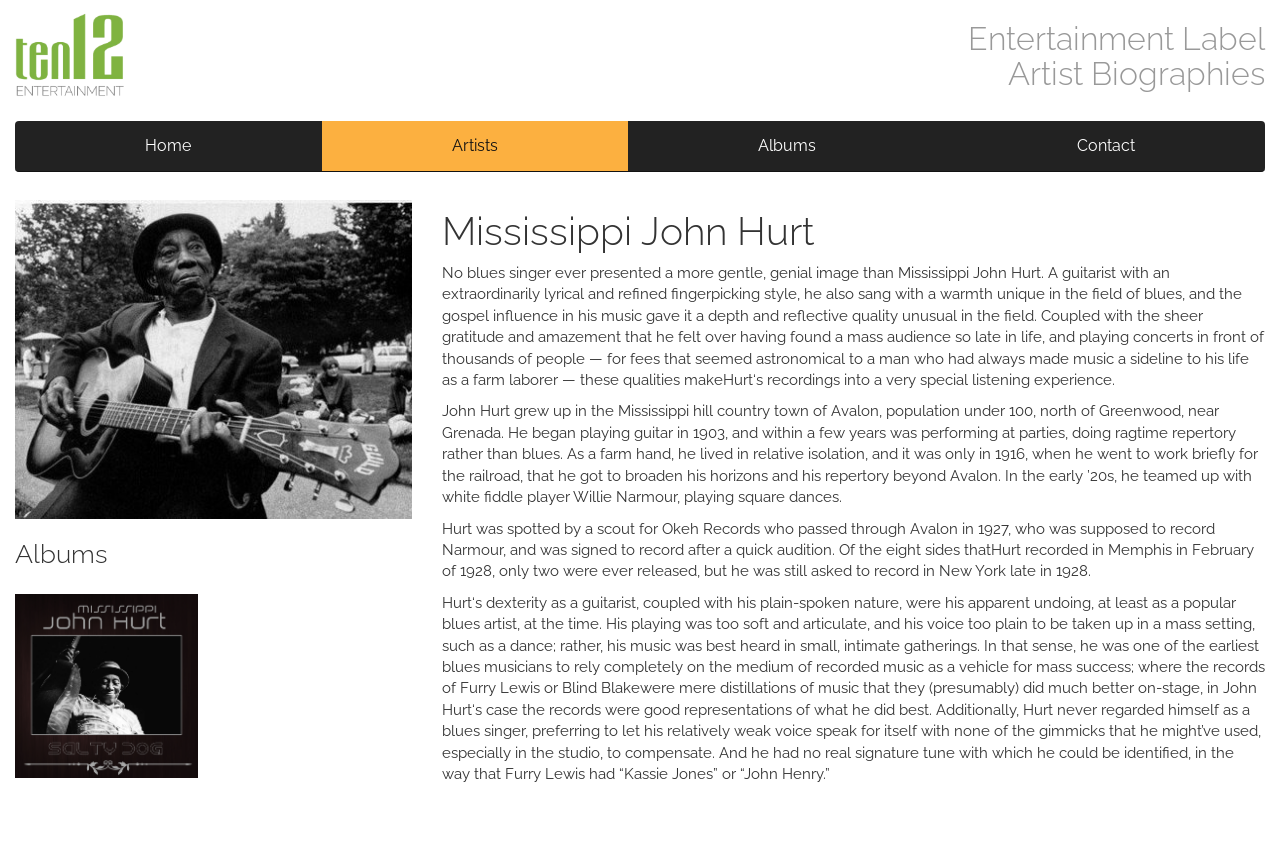Create a full and detailed caption for the entire webpage.

This webpage is dedicated to Mississippi John Hurt, a blues singer and guitarist. At the top left corner, there is a link to Ten12 Entertainment, accompanied by an image with the same description. Below this, a heading reads "Entertainment Label Artist Biographies". 

To the left of the page, there is a vertical menu with four links: "Home", "Artists", "Albums", and "Contact". 

On the left side of the page, there is a figure containing an image of Mississippi John Hurt. Below this, a heading reads "Albums", and a link to "Salty Dog" is displayed, accompanied by an image with the same description. Above this link, a heading reads "SALTY DOG". 

On the right side of the page, there are three blocks of static text that provide a biography of Mississippi John Hurt. The first block describes his gentle and genial image, his lyrical fingerpicking style, and the gospel influence in his music. The second block talks about his early life, how he began playing guitar, and his experiences as a farm hand. The third block discusses his discovery by a scout for Okeh Records, his recording experiences, and his unique style as a guitarist and singer.